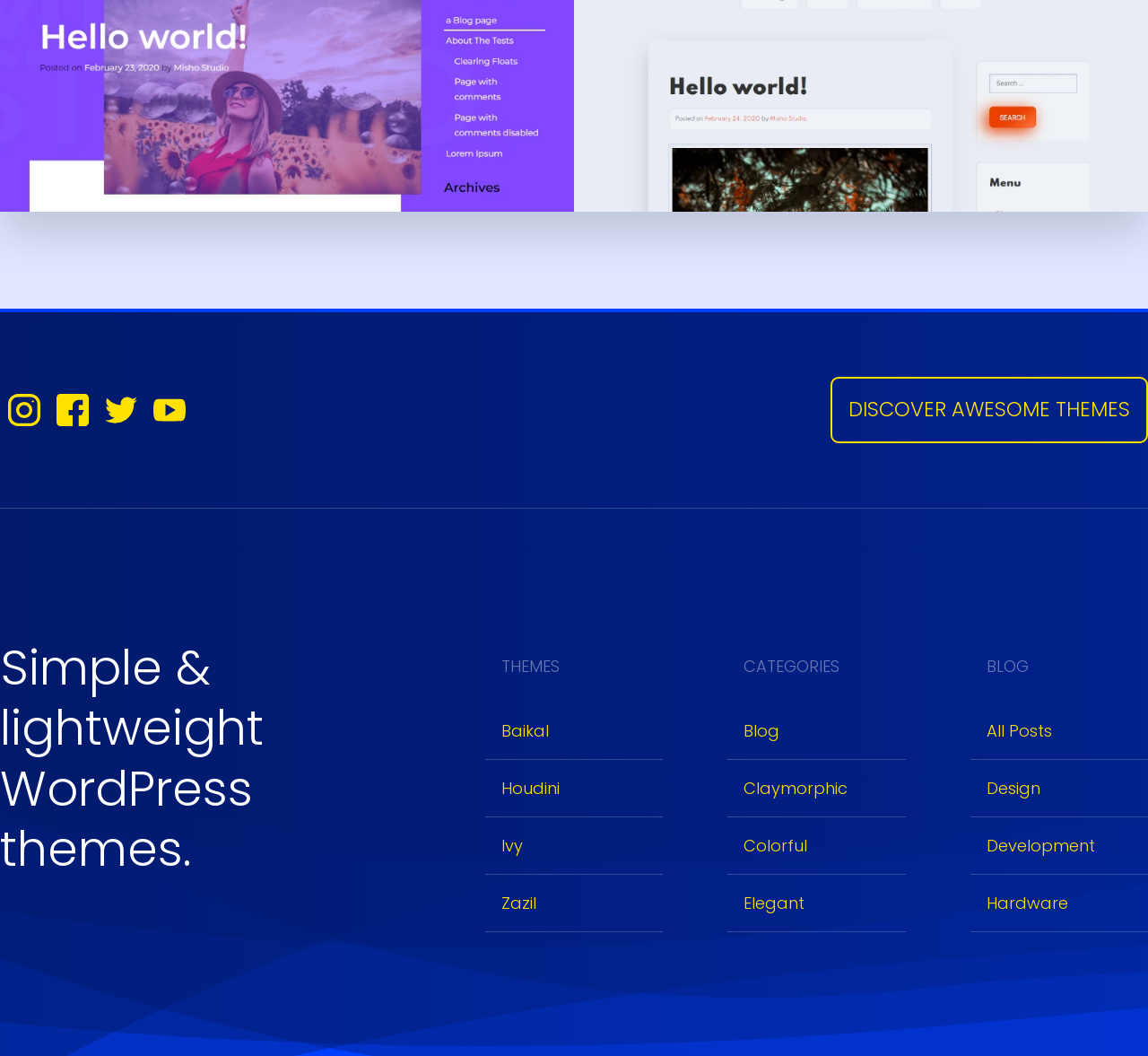Point out the bounding box coordinates of the section to click in order to follow this instruction: "View Baikal theme".

[0.437, 0.681, 0.478, 0.703]